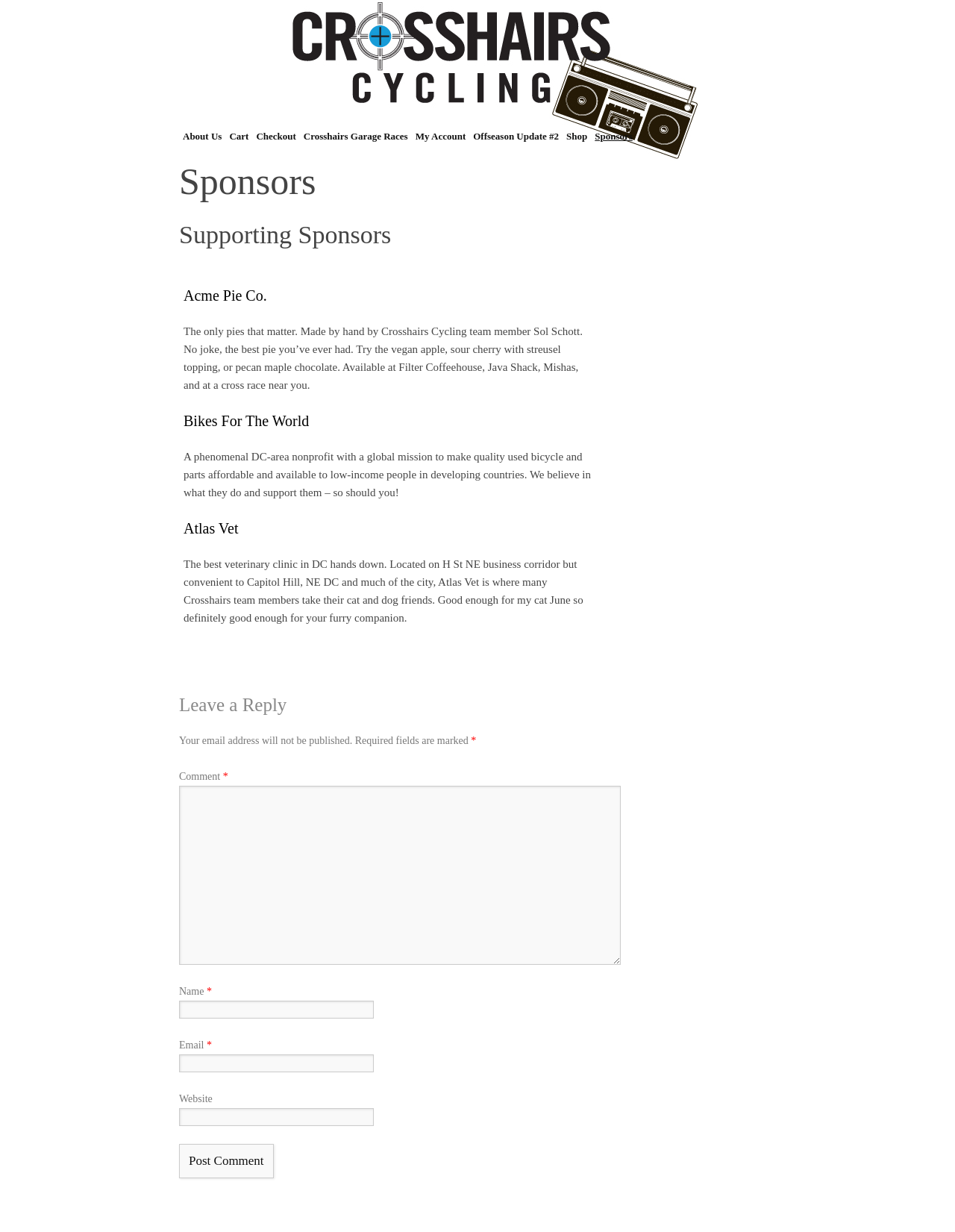Determine the bounding box coordinates for the element that should be clicked to follow this instruction: "View the Sponsors page". The coordinates should be given as four float numbers between 0 and 1, in the format [left, top, right, bottom].

[0.619, 0.104, 0.666, 0.118]